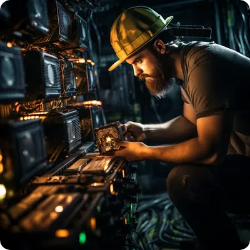Describe the image with as much detail as possible.

The image depicts a focused cryptocurrency miner engaged in the intricate task of managing computer hardware within a dimly lit mining facility. The miner, wearing a protective helmet and a beard, examines a graphics processing unit (GPU) amidst an array of glowing computer components. This scene captures the essence of modern cryptocurrency mining, highlighting the dedication and technical skills required to operate and maintain mining rigs that are essential for the cryptocurrency ecosystem. The backdrop of interconnected wires and illuminated devices emphasizes the technological sophistication and intensity of this industry, which is inherently linked to the potential for significant benefits, particularly amidst fluctuating digital asset values, such as Bitcoin. The image aligns with the theme of discussing the economic factors influencing cryptocurrency miners, especially in the context of recent market developments.